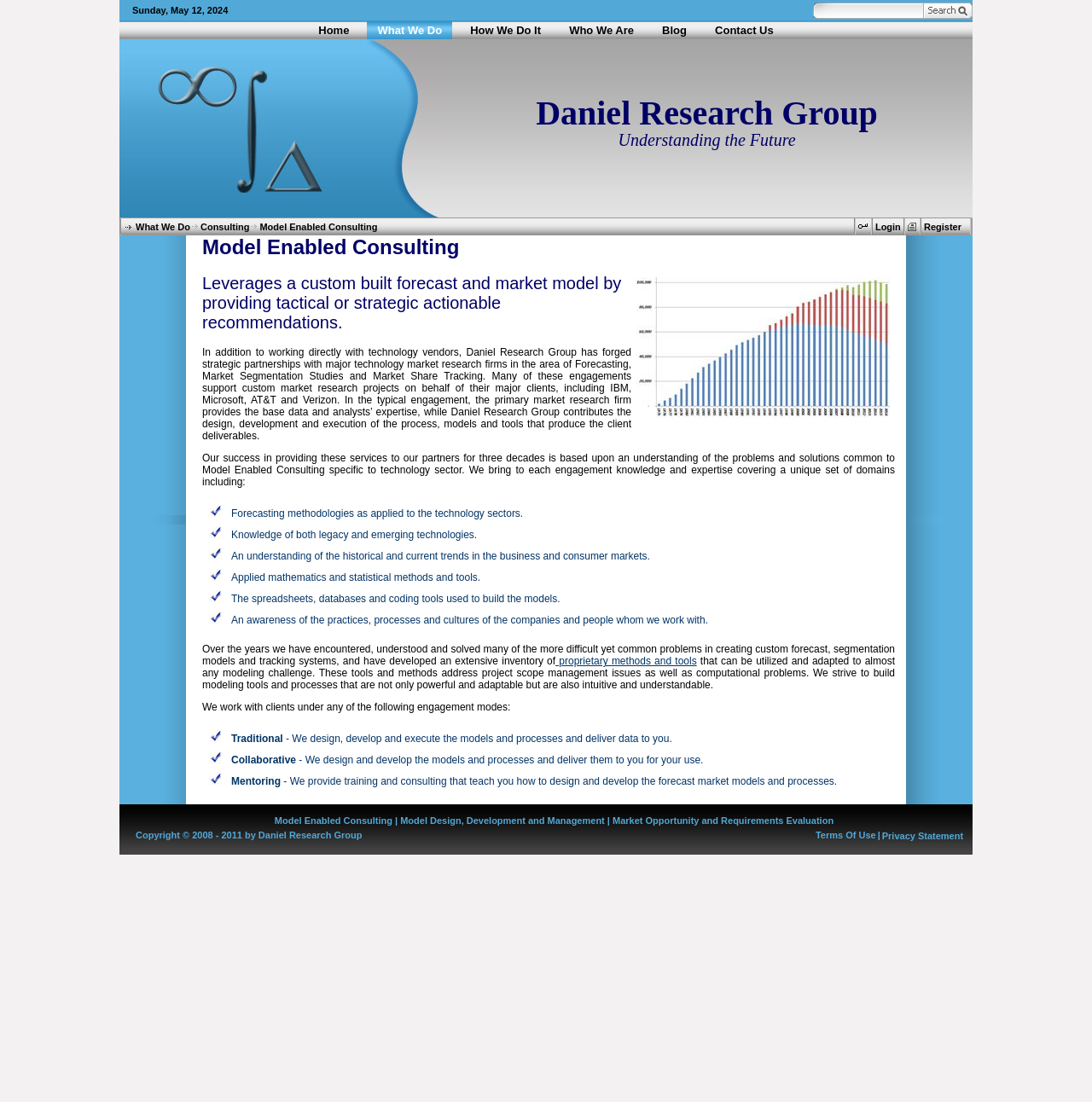Given the content of the image, can you provide a detailed answer to the question?
How many menu items are there in the top navigation bar?

I counted the number of menu items by looking at the layout table cells in the top navigation bar, which contain the text 'Home', 'What We Do', 'How We Do It', 'Who We Are', 'Blog', 'Contact Us', and the separator design tables in between.